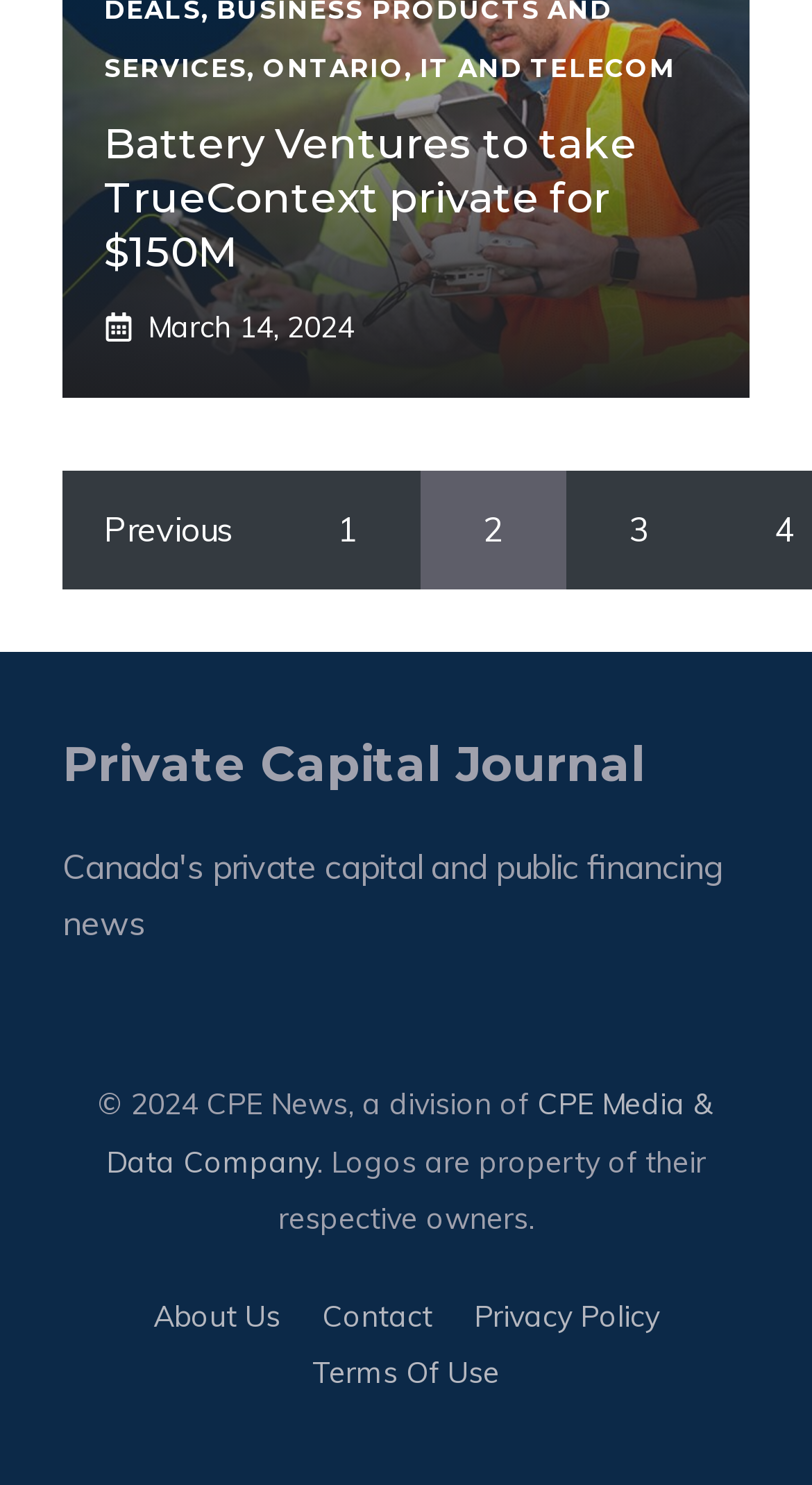Answer the following query concisely with a single word or phrase:
What is the date of the news article?

March 14, 2024